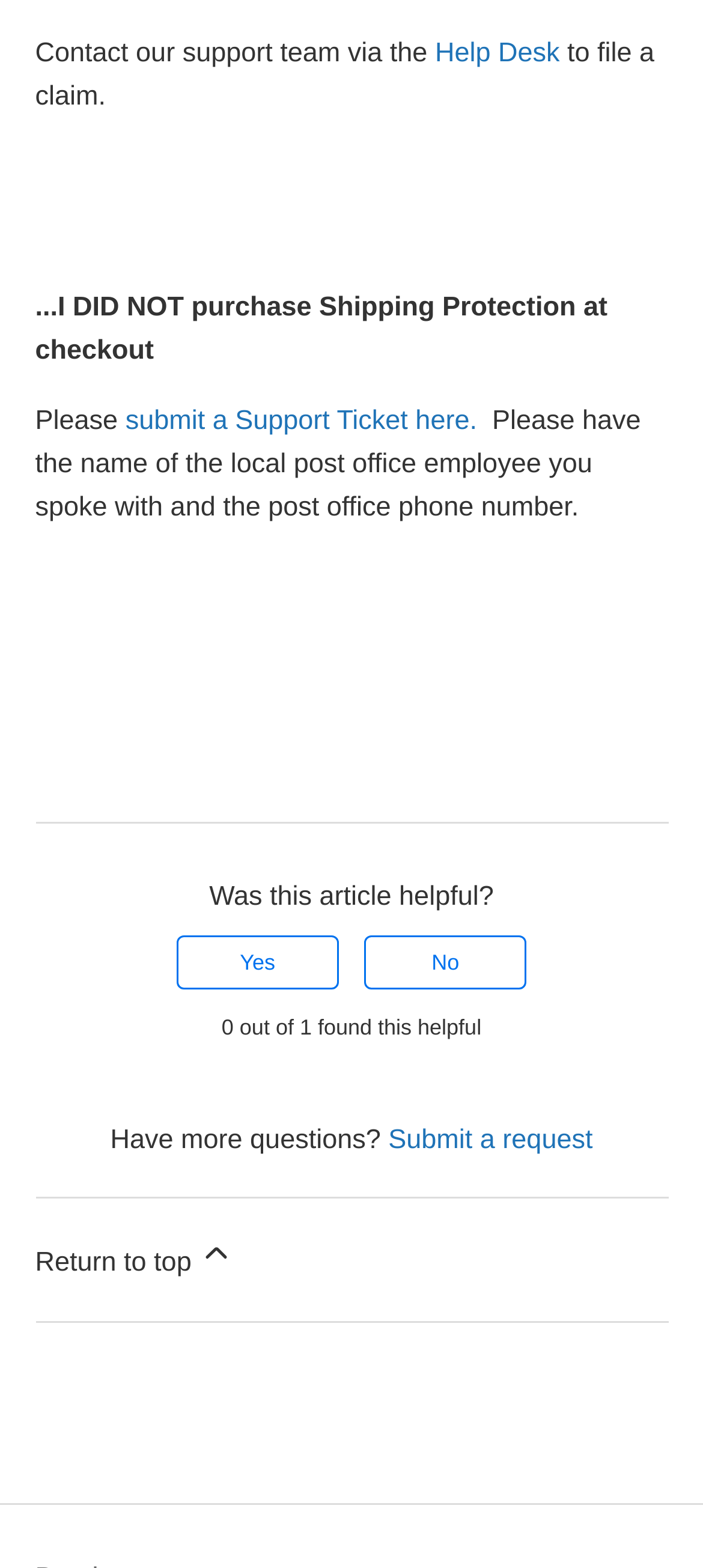Kindly respond to the following question with a single word or a brief phrase: 
How many people found this article helpful?

0 out of 1